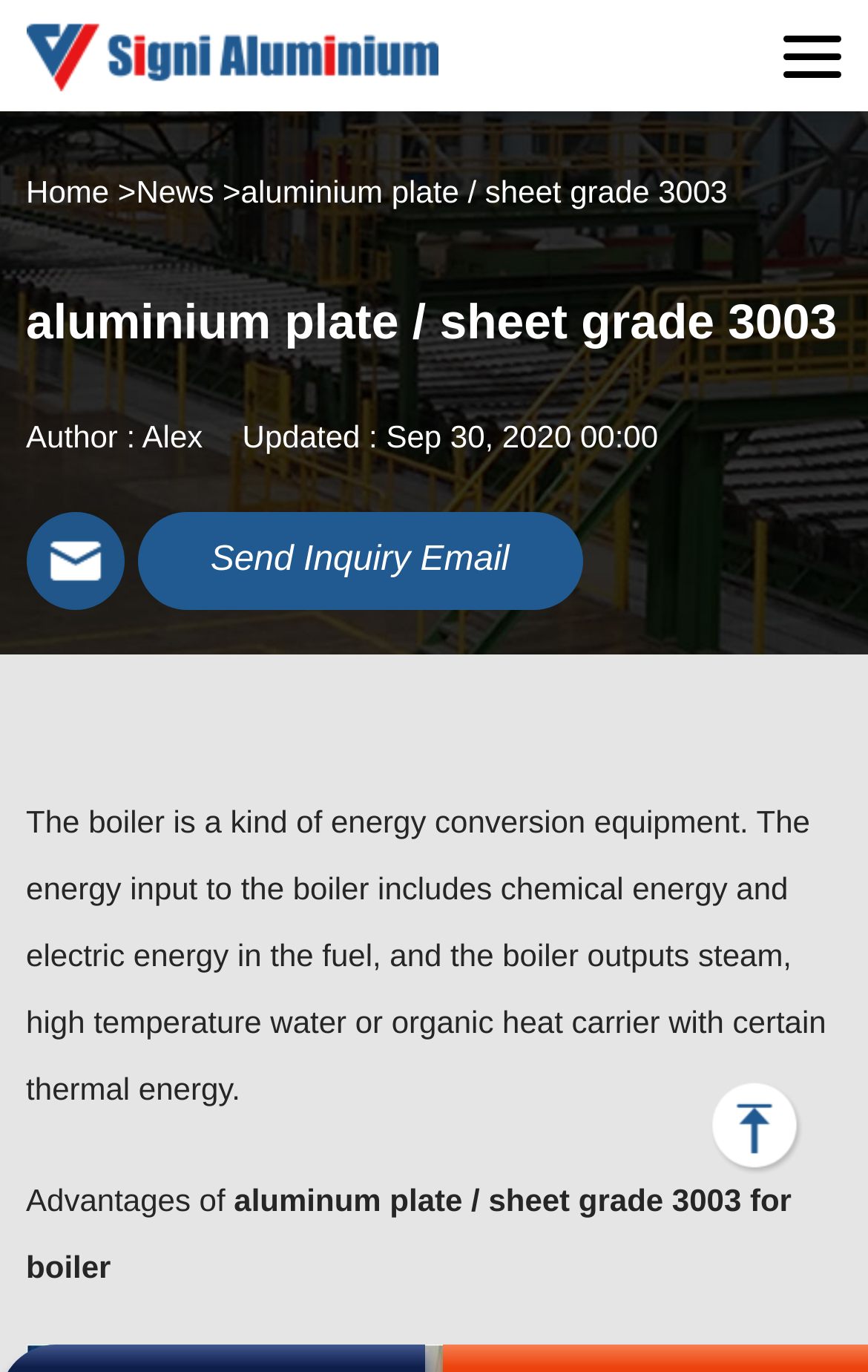What is the material being discussed?
Using the image as a reference, give an elaborate response to the question.

The material being discussed can be found in the main heading, which says 'aluminium plate / sheet grade 3003', and is also mentioned in the text as 'aluminum plate / sheet grade 3003 for boiler'.